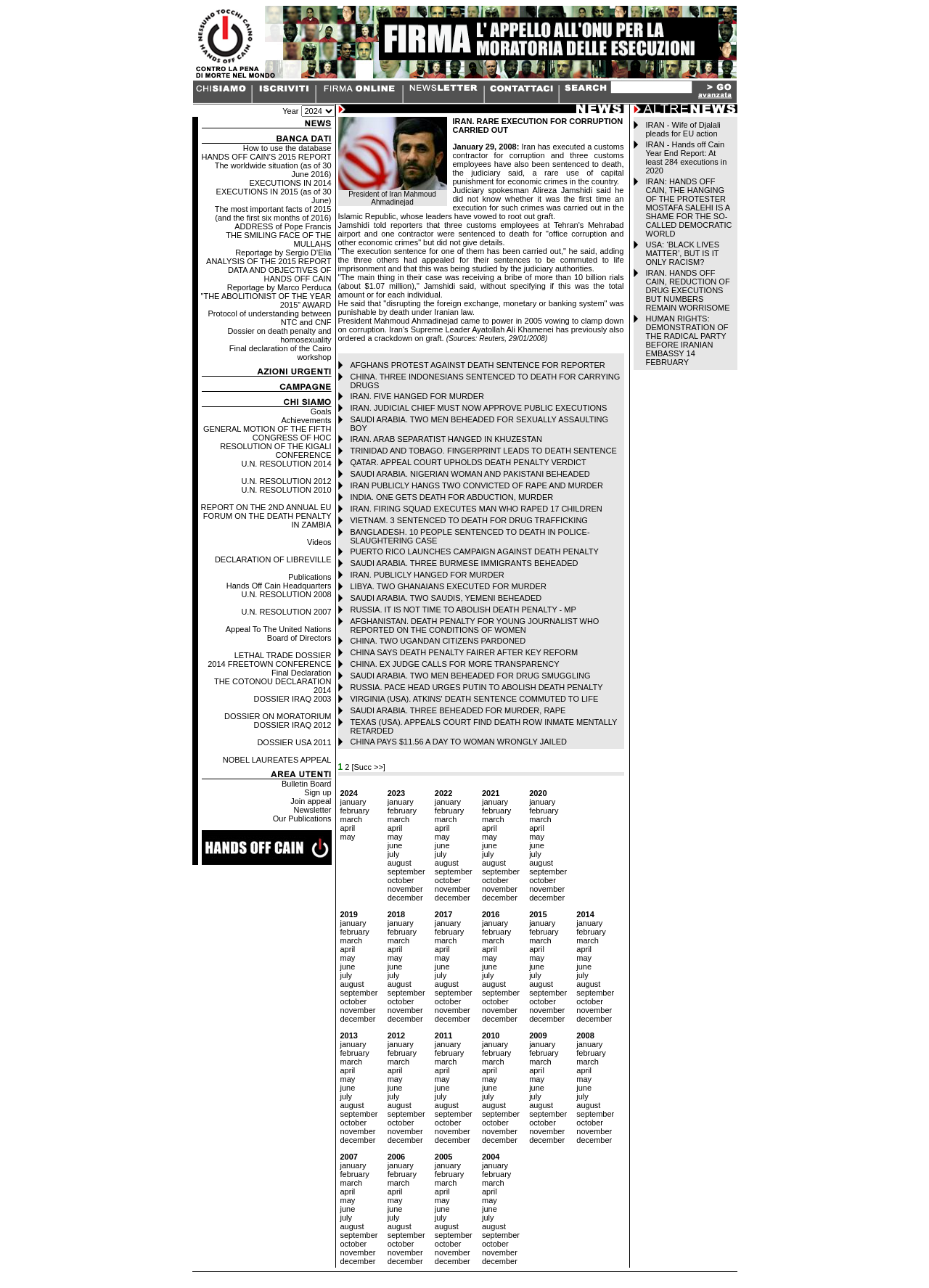What is the date of the article?
Based on the image, answer the question with as much detail as possible.

The article mentions that Iran has executed a customs contractor for corruption on January 29, 2008, as stated by the judiciary spokesman Alireza Jamshidi.